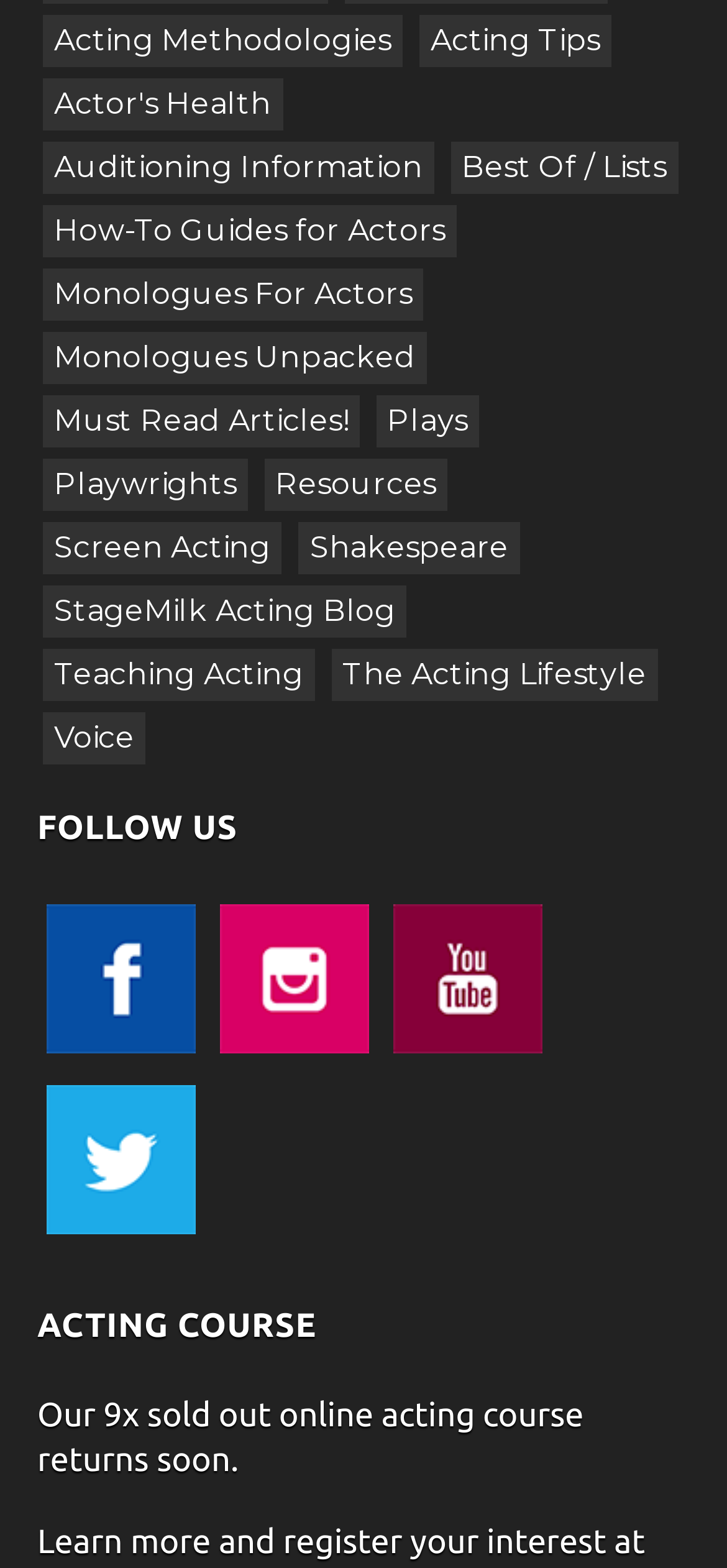Provide a single word or phrase answer to the question: 
What is the category of 'Acting Methodologies'?

Acting